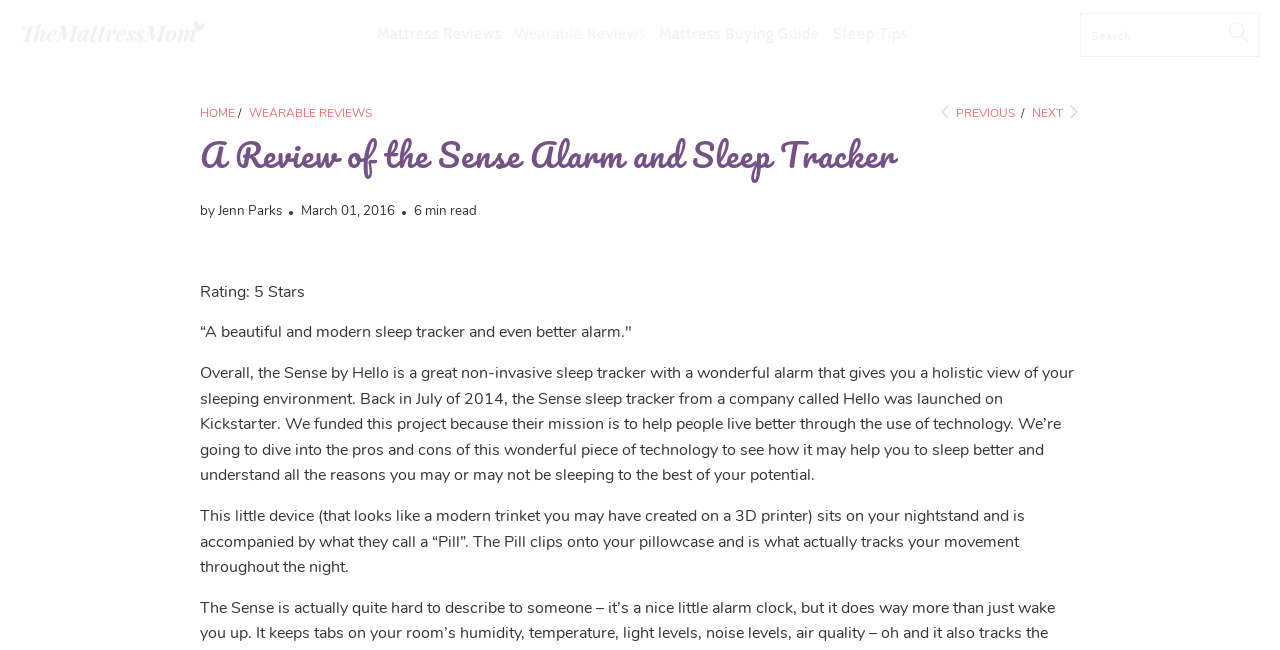Analyze the image and answer the question with as much detail as possible: 
What is the purpose of the 'Pill' in the Sense sleep tracker?

The purpose of the 'Pill' is mentioned in the text 'The Pill clips onto your pillowcase and is what actually tracks your movement throughout the night.' which explains the function of the 'Pill' in the Sense sleep tracker.